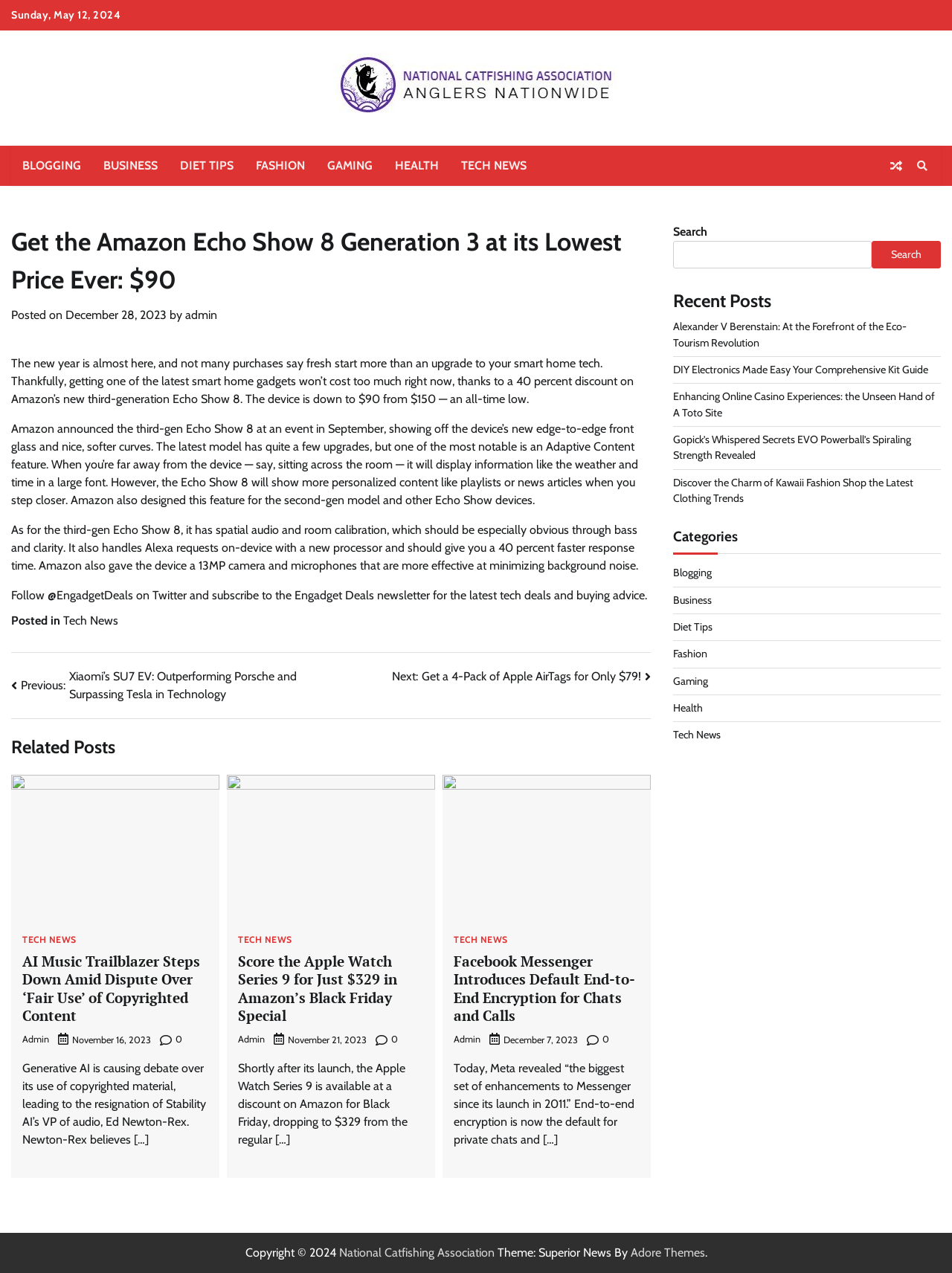Please study the image and answer the question comprehensively:
How many categories are there in the webpage?

I found the categories section with the heading 'Categories'. There are eight links to different categories, namely 'Blogging', 'Business', 'Diet Tips', 'Fashion', 'Gaming', 'Health', and 'Tech News'.